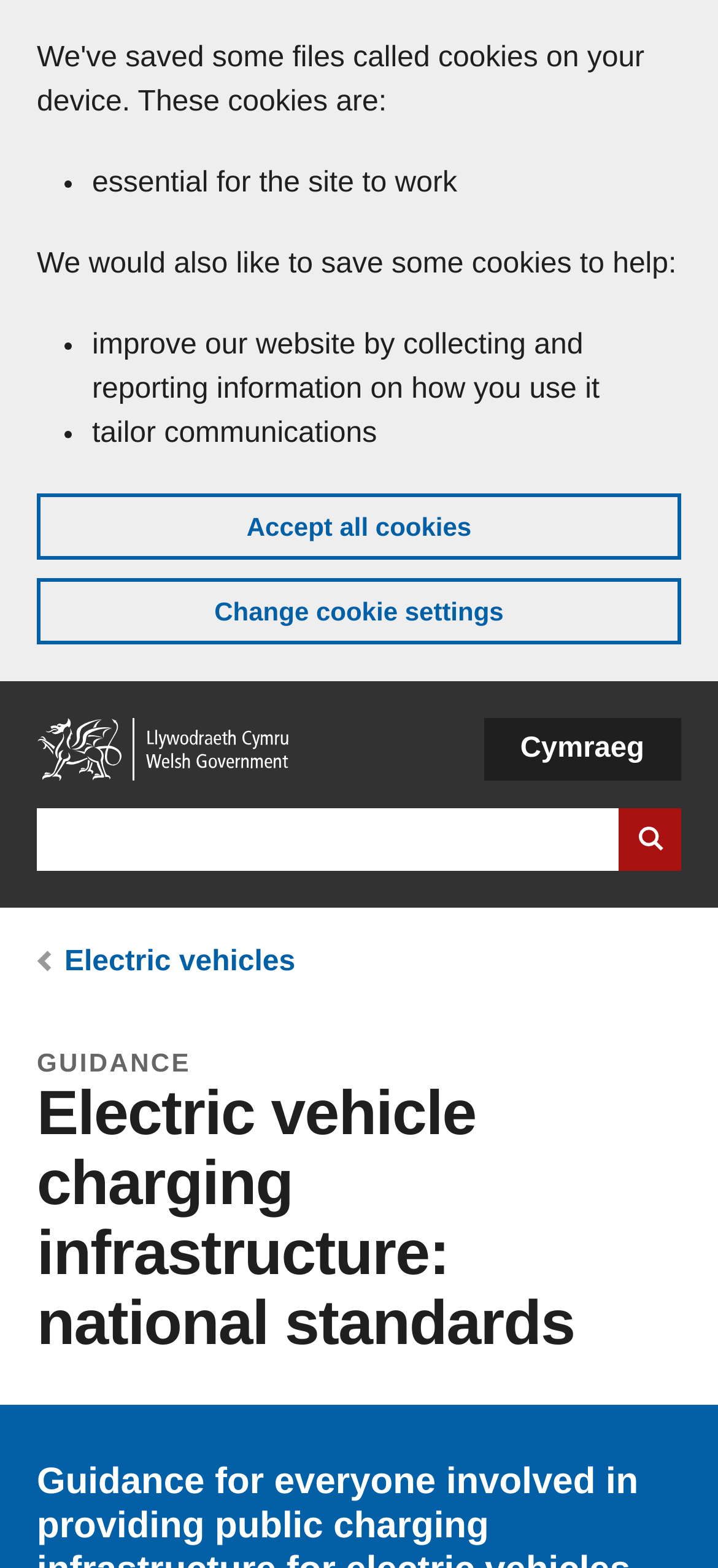Locate the bounding box coordinates of the UI element described by: "value="Search website"". Provide the coordinates as four float numbers between 0 and 1, formatted as [left, top, right, bottom].

[0.862, 0.515, 0.949, 0.555]